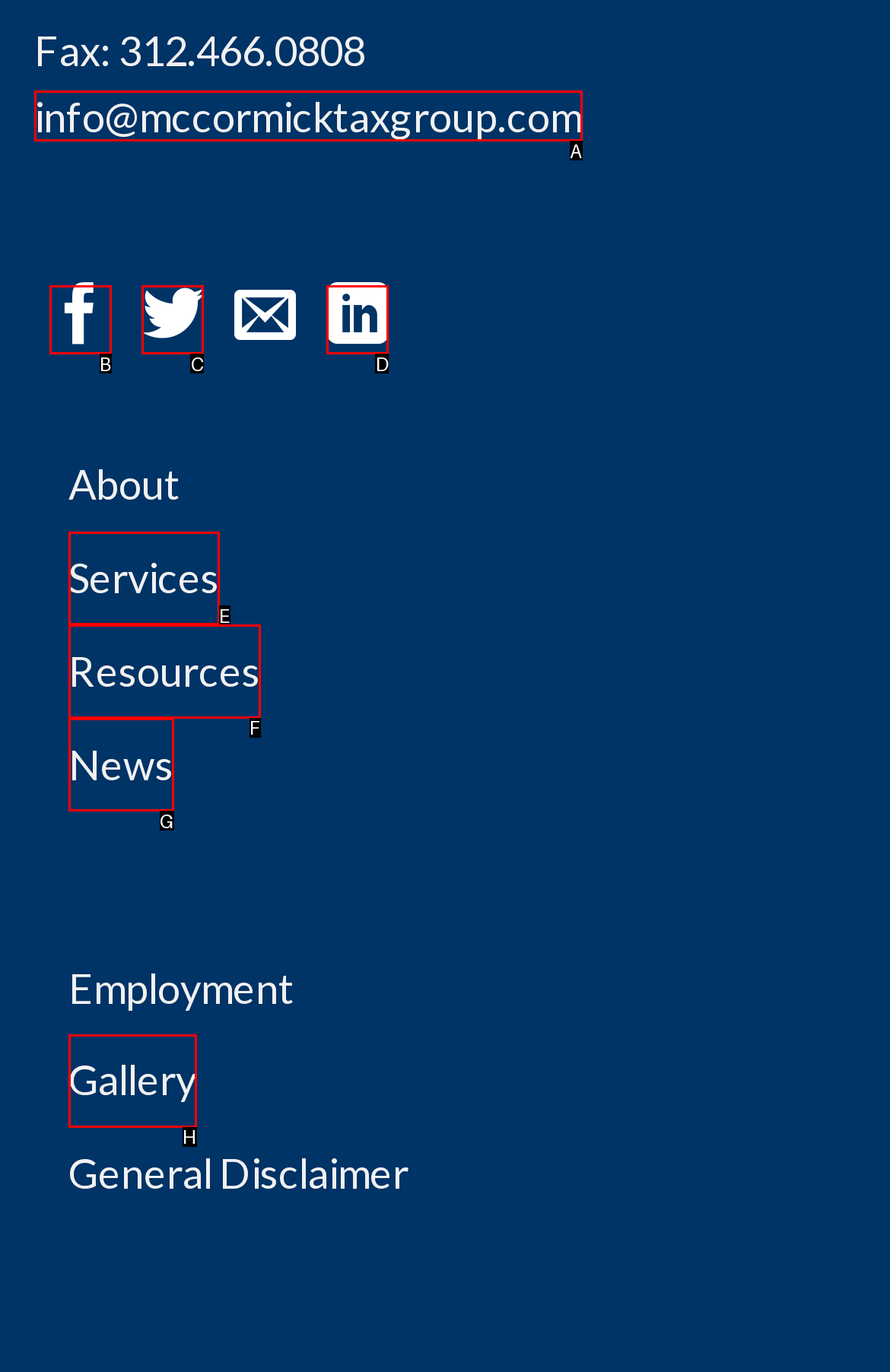Based on the description: Contact, select the HTML element that fits best. Provide the letter of the matching option.

None